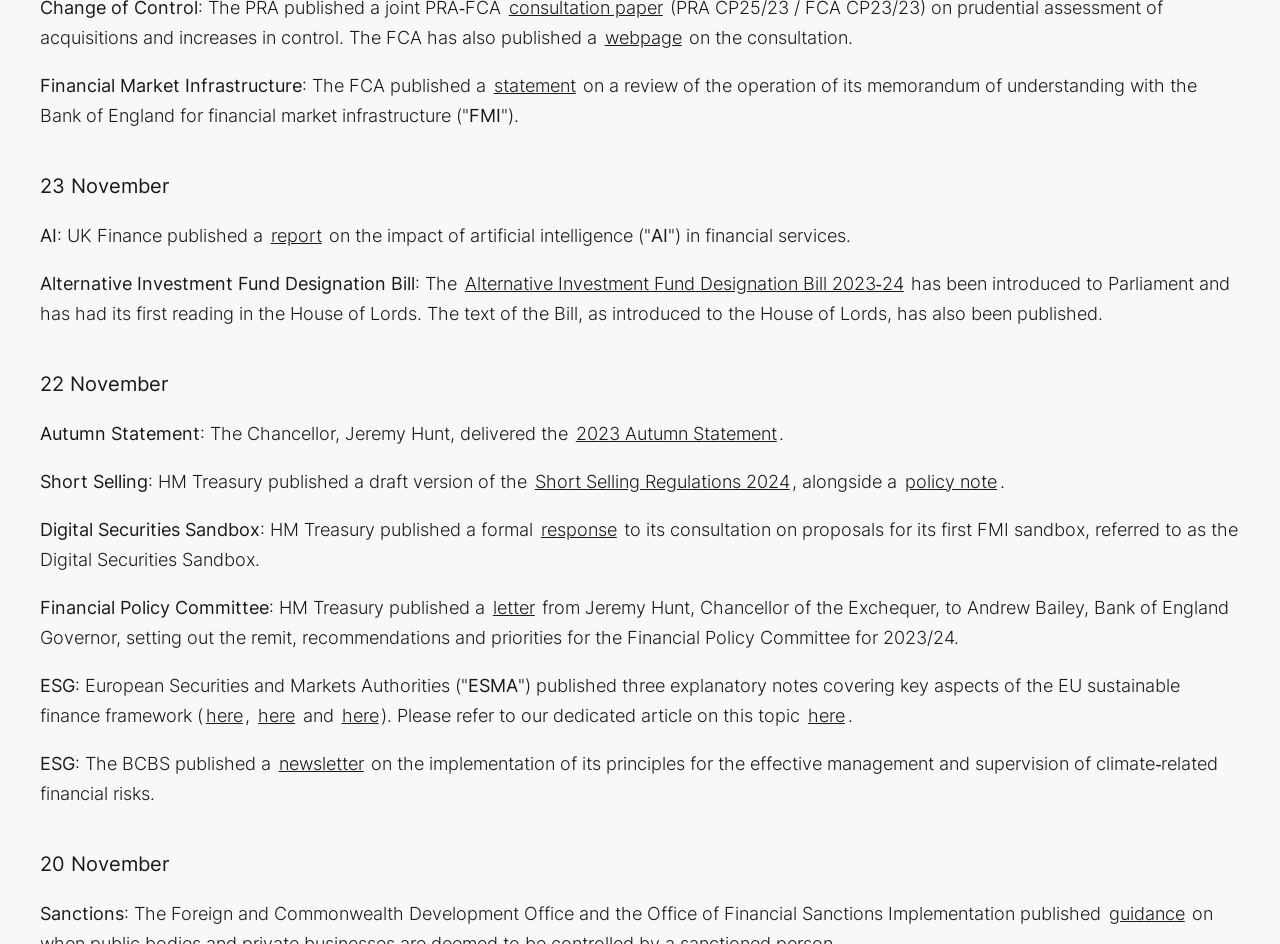Please look at the image and answer the question with a detailed explanation: What is the topic of the first news item?

The first news item is about the FCA publishing a statement on a review of the operation of its memorandum of understanding with the Bank of England for financial market infrastructure. This is indicated by the StaticText elements with IDs 548, 549, and 551.